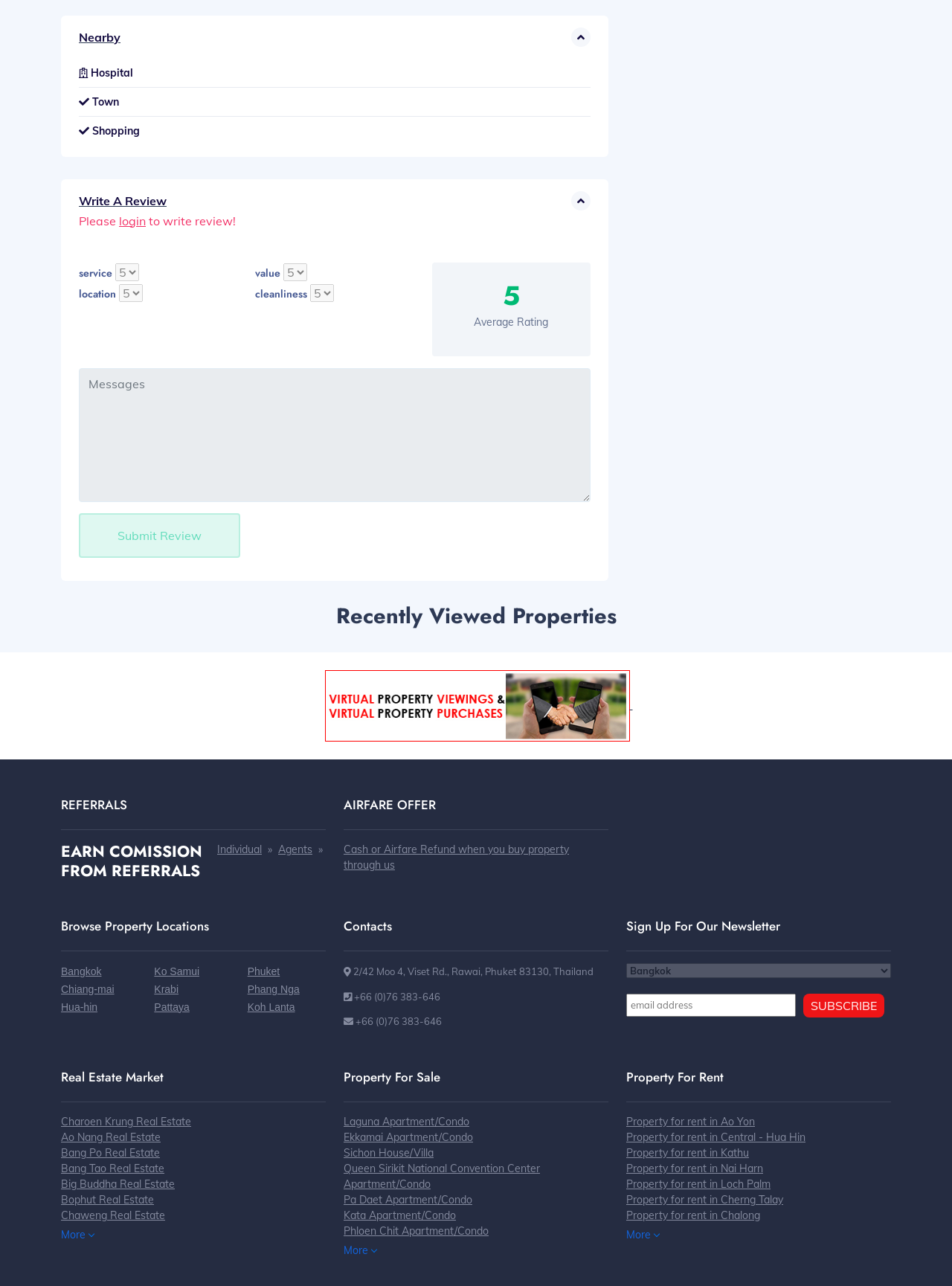What type of properties are available for sale?
We need a detailed and exhaustive answer to the question. Please elaborate.

I found links with text such as 'Laguna Apartment/Condo', 'Ekkamai Apartment/Condo', 'Sichon House/Villa' which suggests that both apartments/condos and houses/villas are available for sale.